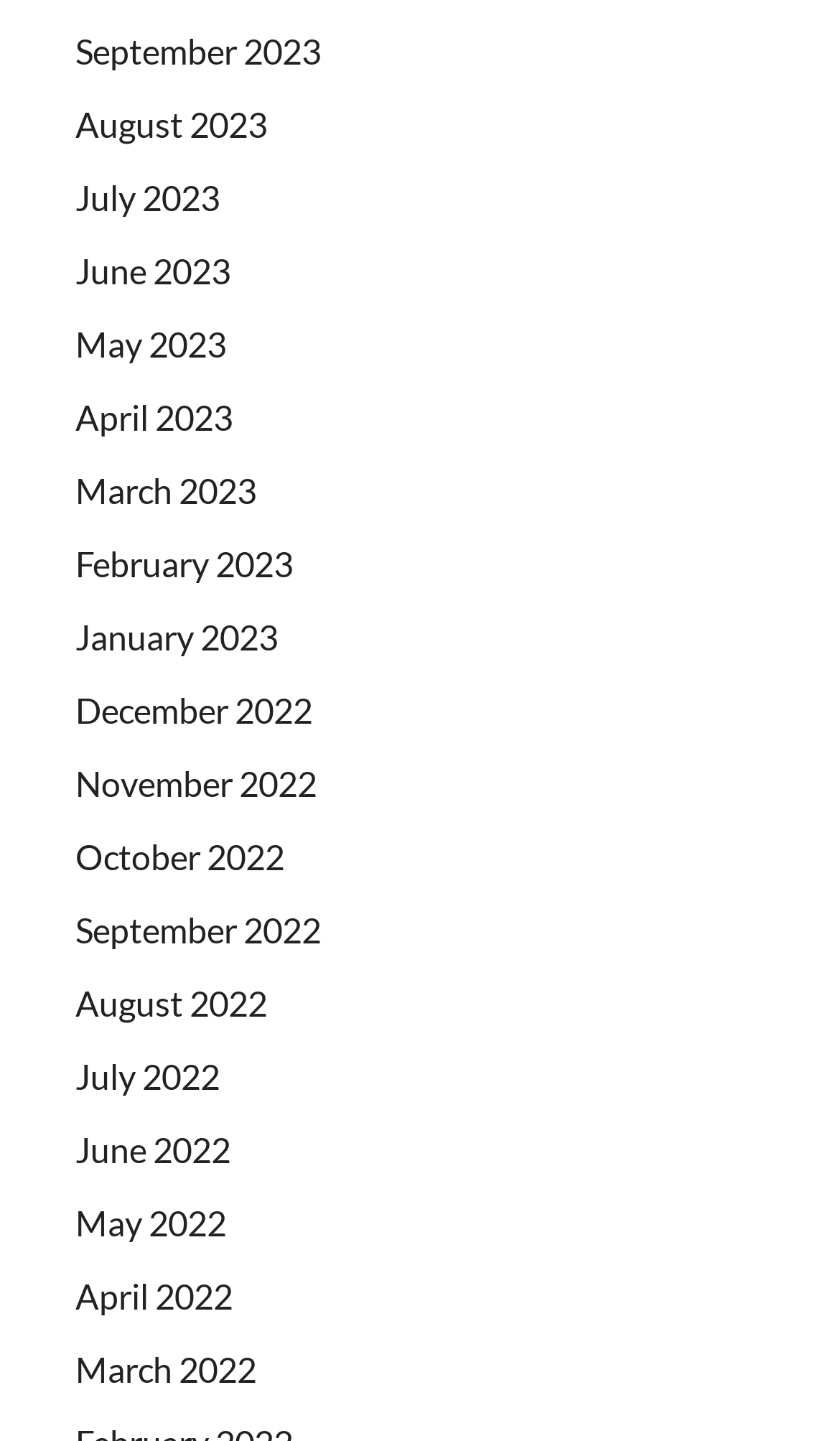Locate the bounding box coordinates of the element you need to click to accomplish the task described by this instruction: "access January 2023".

[0.09, 0.428, 0.331, 0.456]